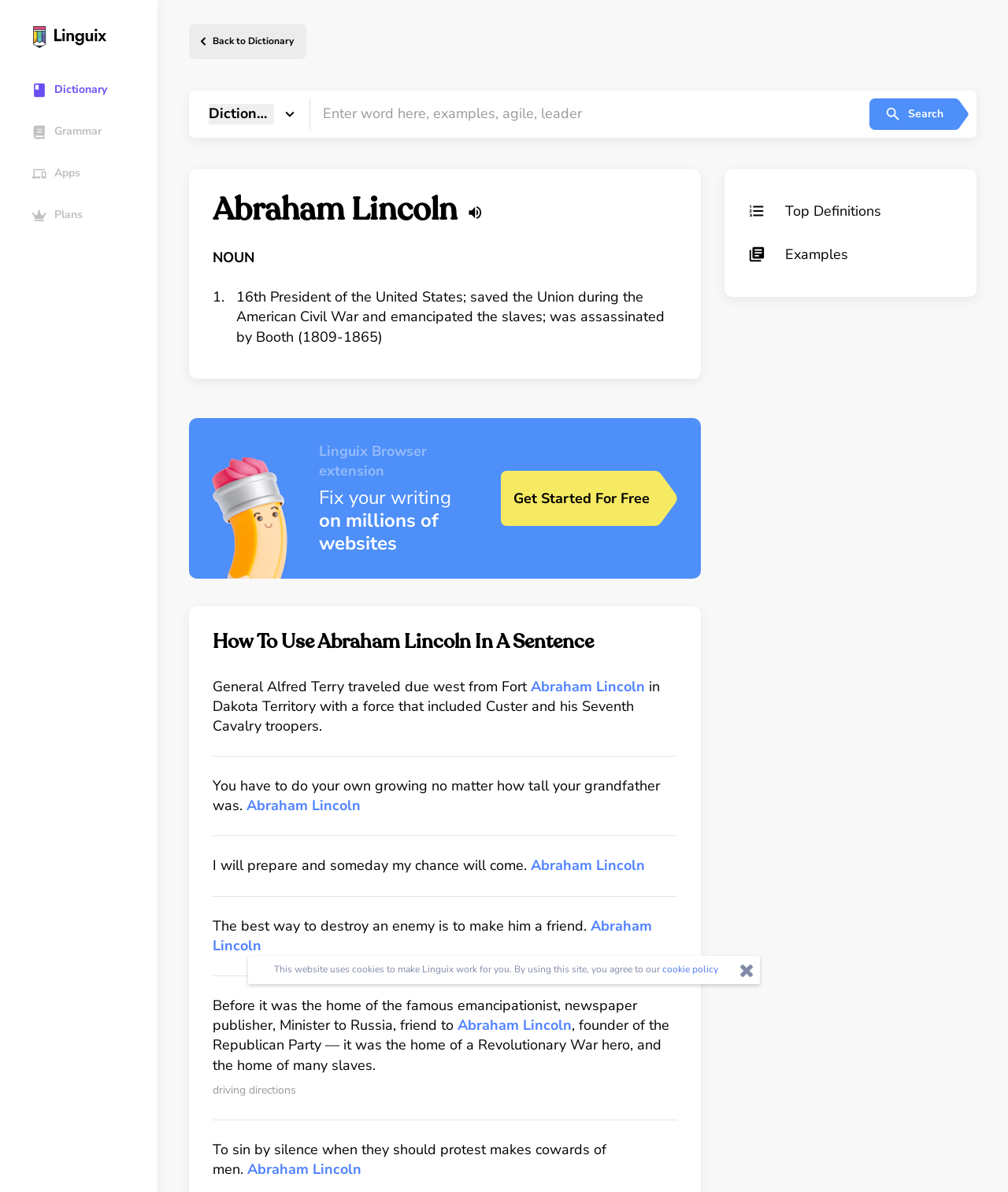Please provide a comprehensive answer to the question based on the screenshot: How many example sentences are provided for the word 'Abraham Lincoln'?

I found this answer by looking at the section 'How To Use Abraham Lincoln In A Sentence' which contains 5 example sentences. I counted the number of sentences and found that there are 5 sentences in total.